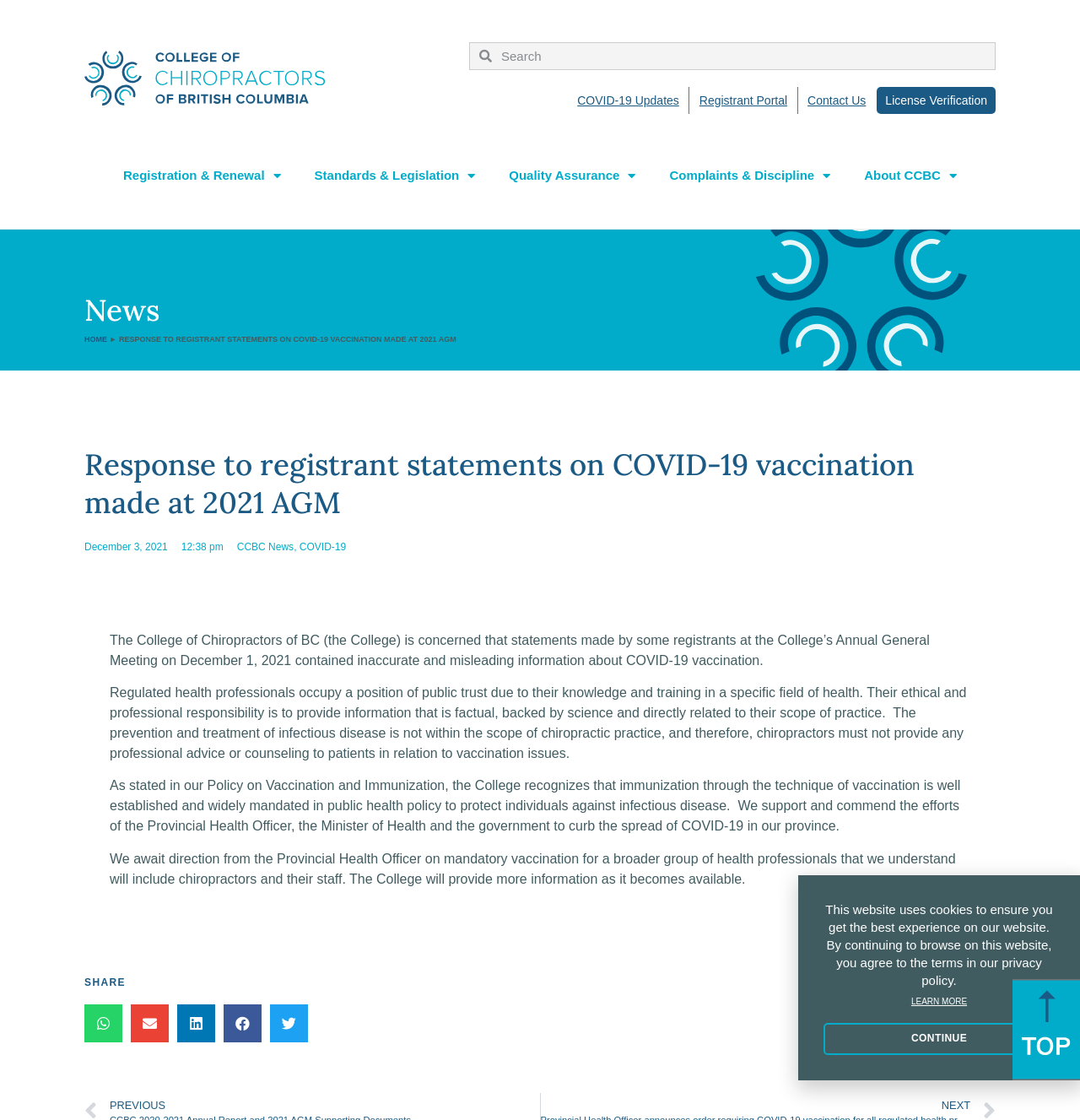What can be done with the news article?
Look at the screenshot and provide an in-depth answer.

I determined that the news article can be shared by looking at the heading 'SHARE' and the buttons 'Share on whatsapp', 'Share on email', 'Share on linkedin', 'Share on facebook', and 'Share on twitter'.